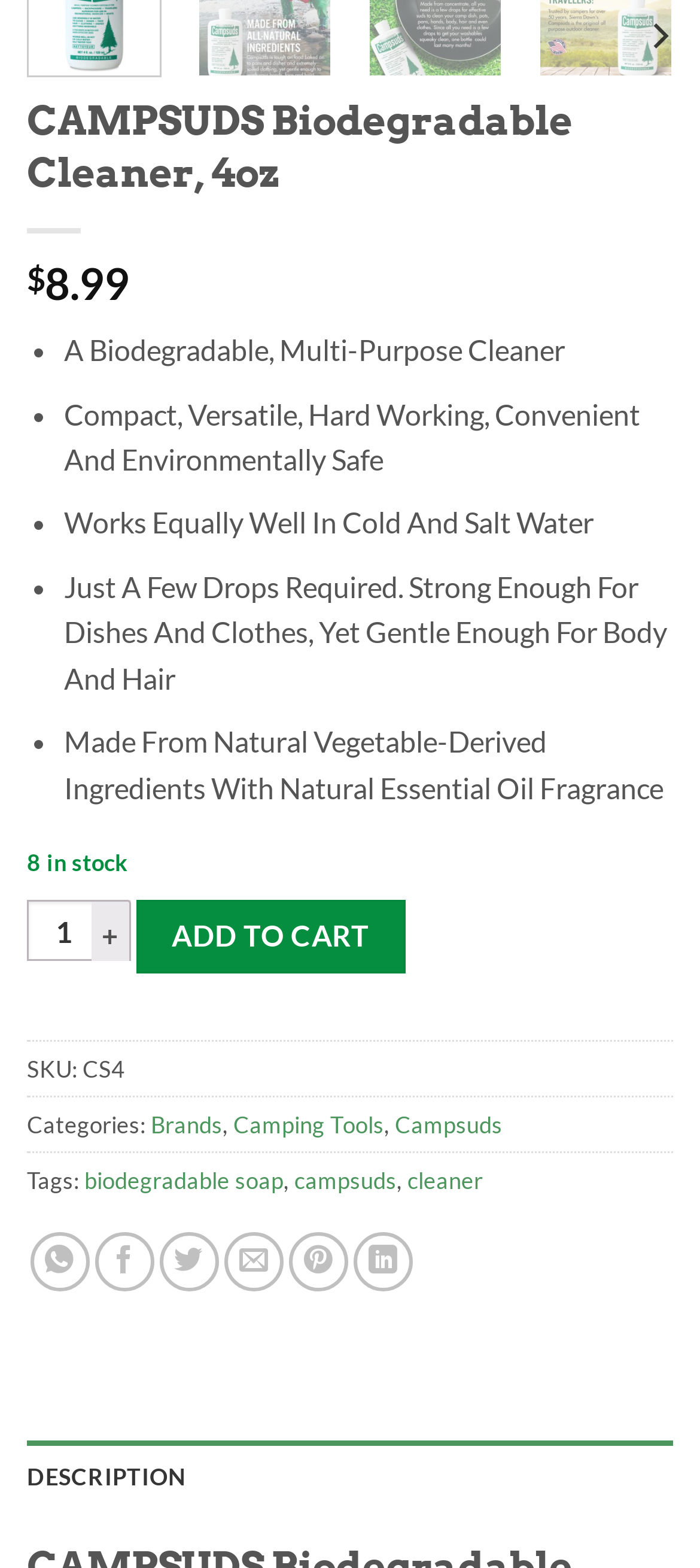Identify the bounding box coordinates for the region to click in order to carry out this instruction: "Click the 'ADD TO CART' button". Provide the coordinates using four float numbers between 0 and 1, formatted as [left, top, right, bottom].

[0.194, 0.574, 0.58, 0.621]